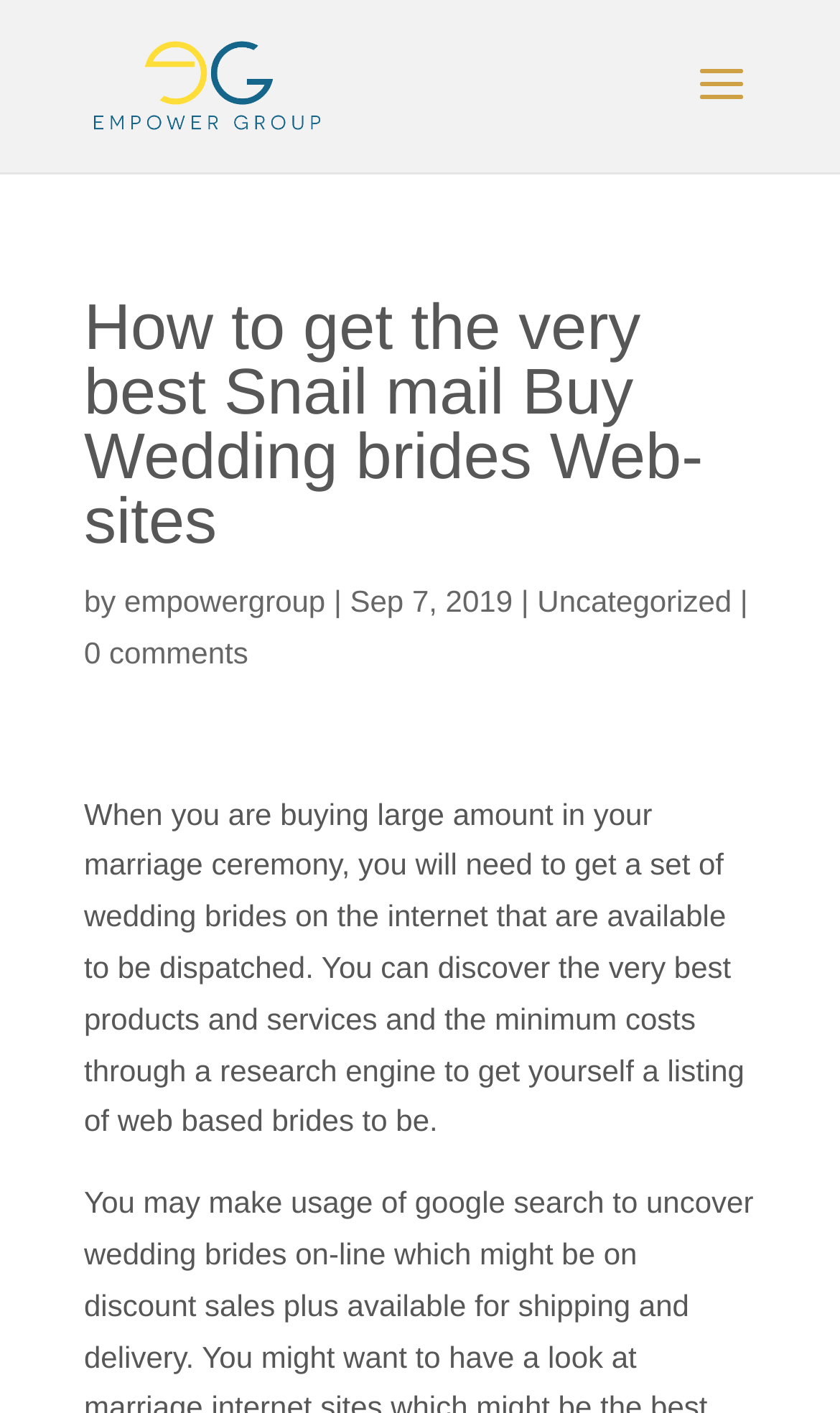What is the author of the article?
Please respond to the question with a detailed and informative answer.

The author of the article can be found below the title, where it says 'by empowergroup'. This indicates that the author of the article is empowergroup.